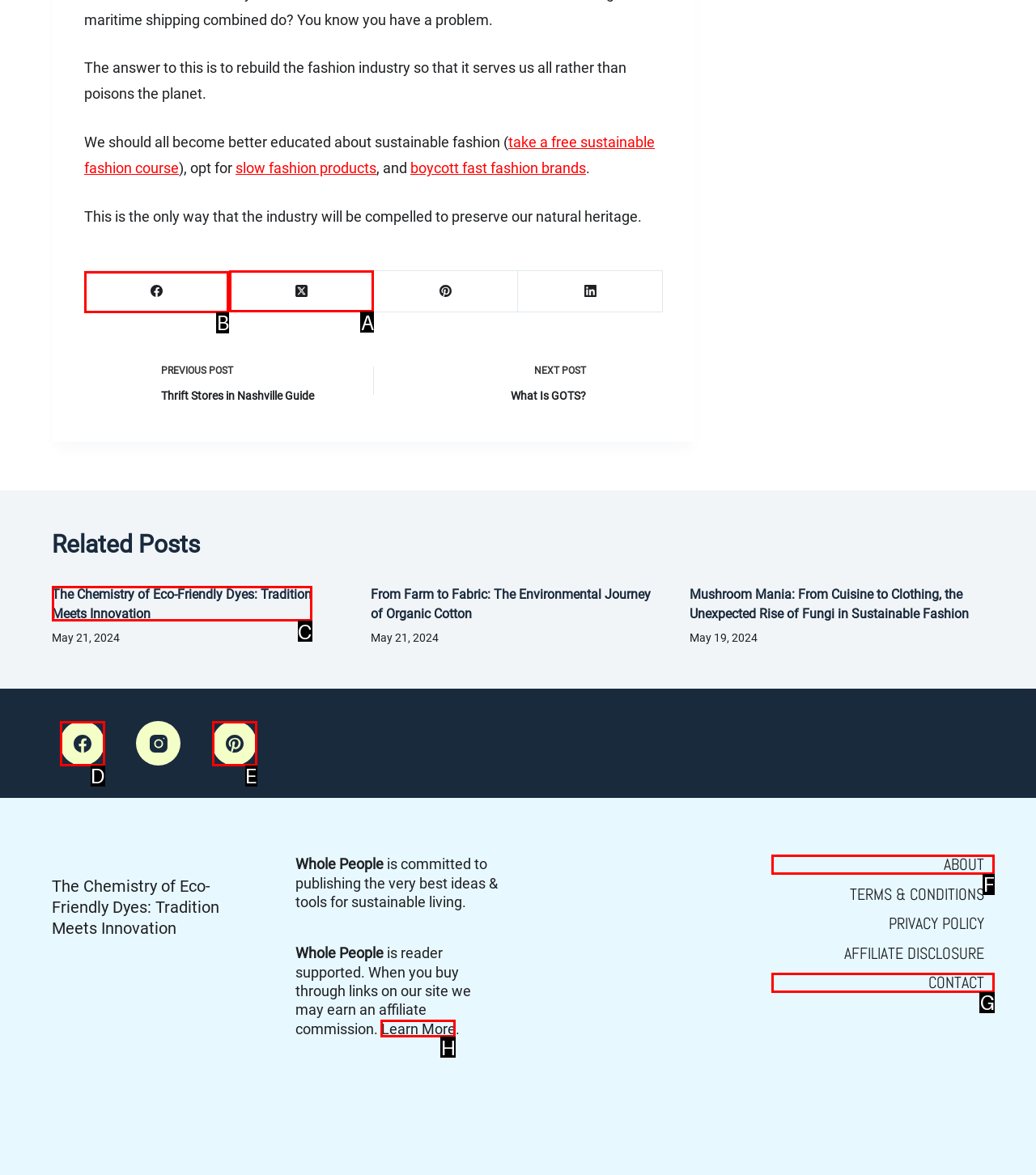Determine which option you need to click to execute the following task: visit the Facebook page. Provide your answer as a single letter.

B